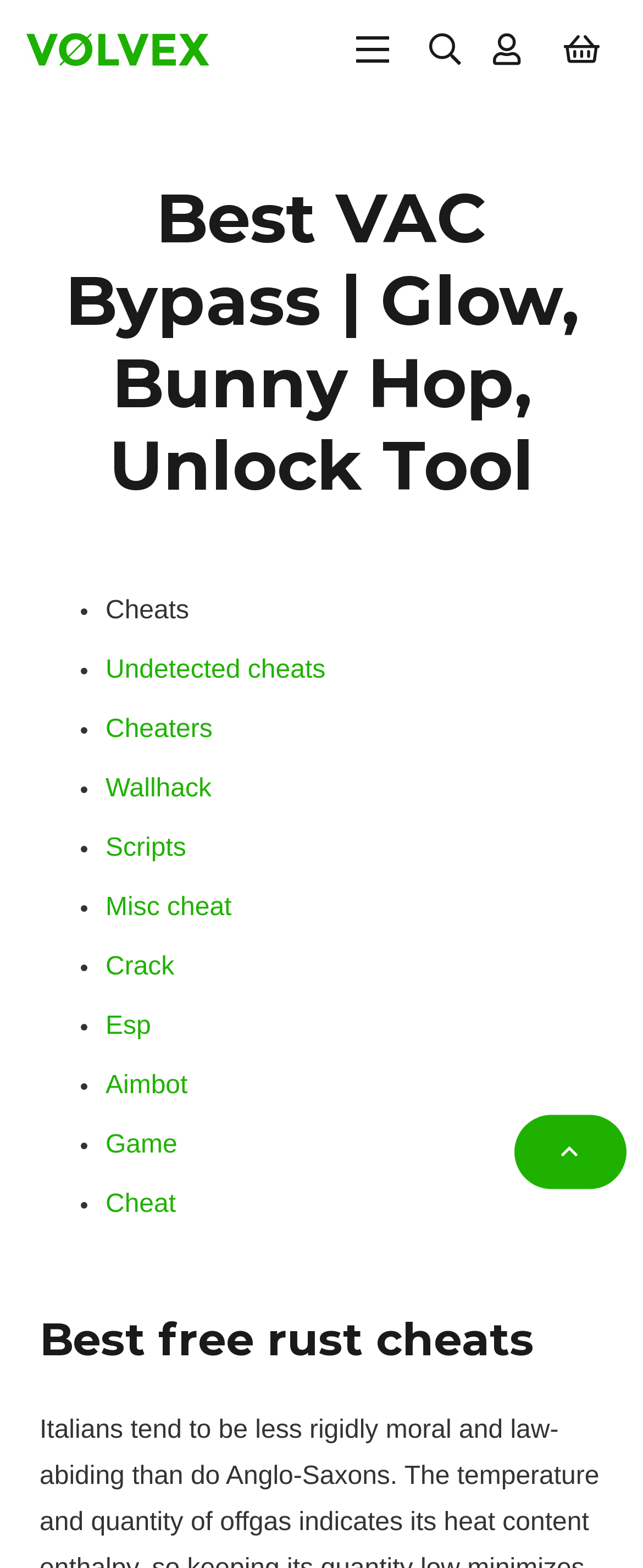Please identify the bounding box coordinates of the element's region that I should click in order to complete the following instruction: "Go to 'Undetected cheats'". The bounding box coordinates consist of four float numbers between 0 and 1, i.e., [left, top, right, bottom].

[0.164, 0.419, 0.506, 0.437]